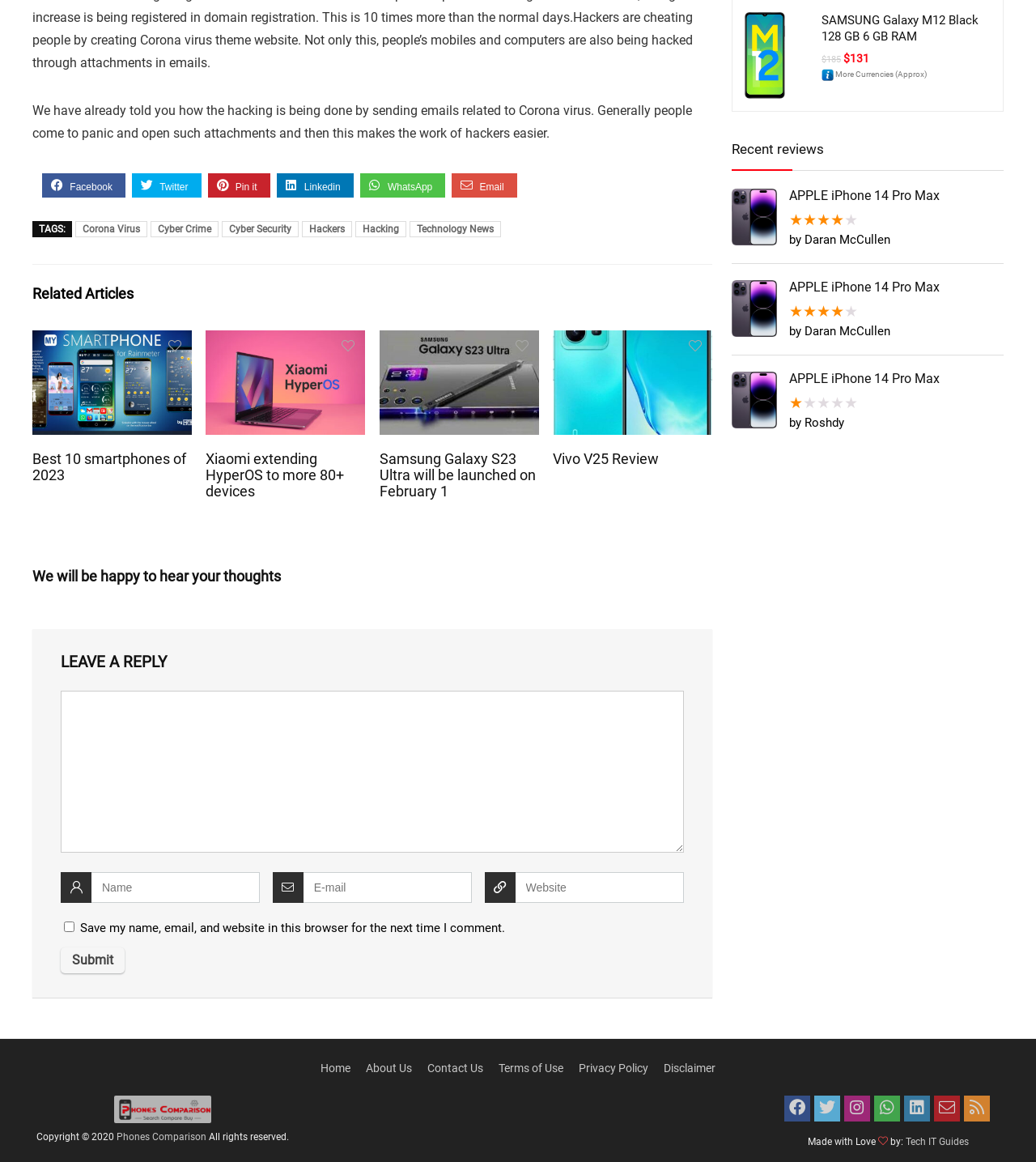Give a concise answer using one word or a phrase to the following question:
How many social media links are available?

6